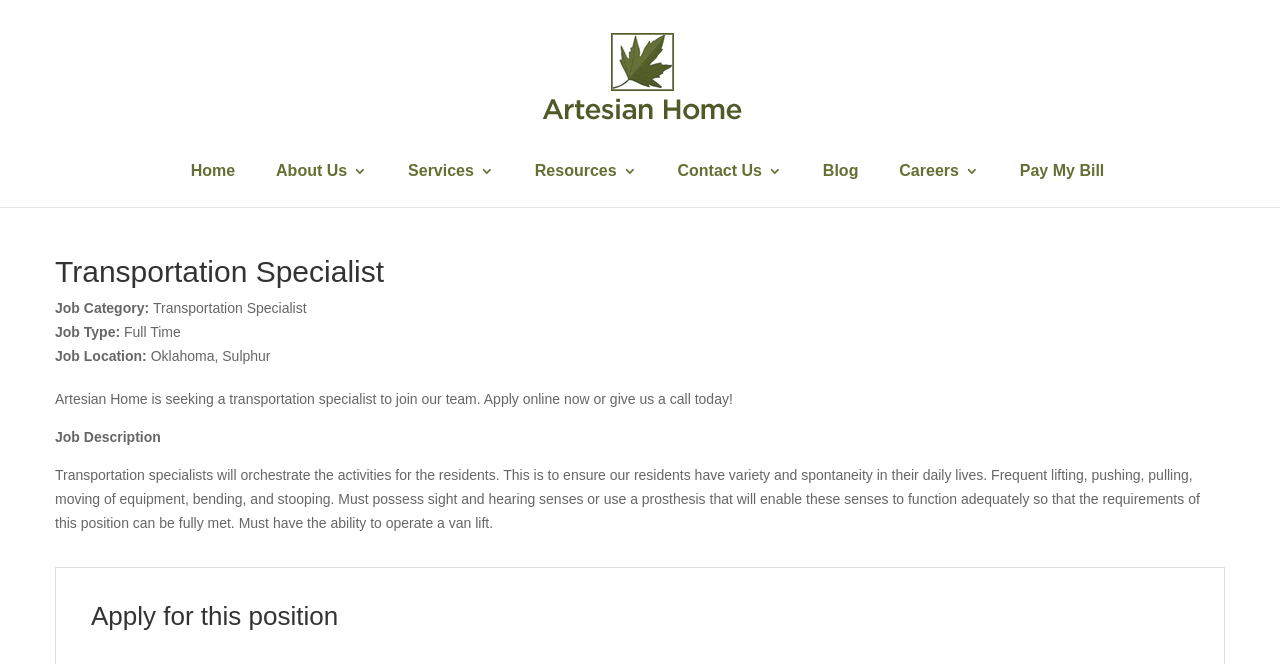Respond with a single word or short phrase to the following question: 
What senses are required for the job?

Sight and hearing